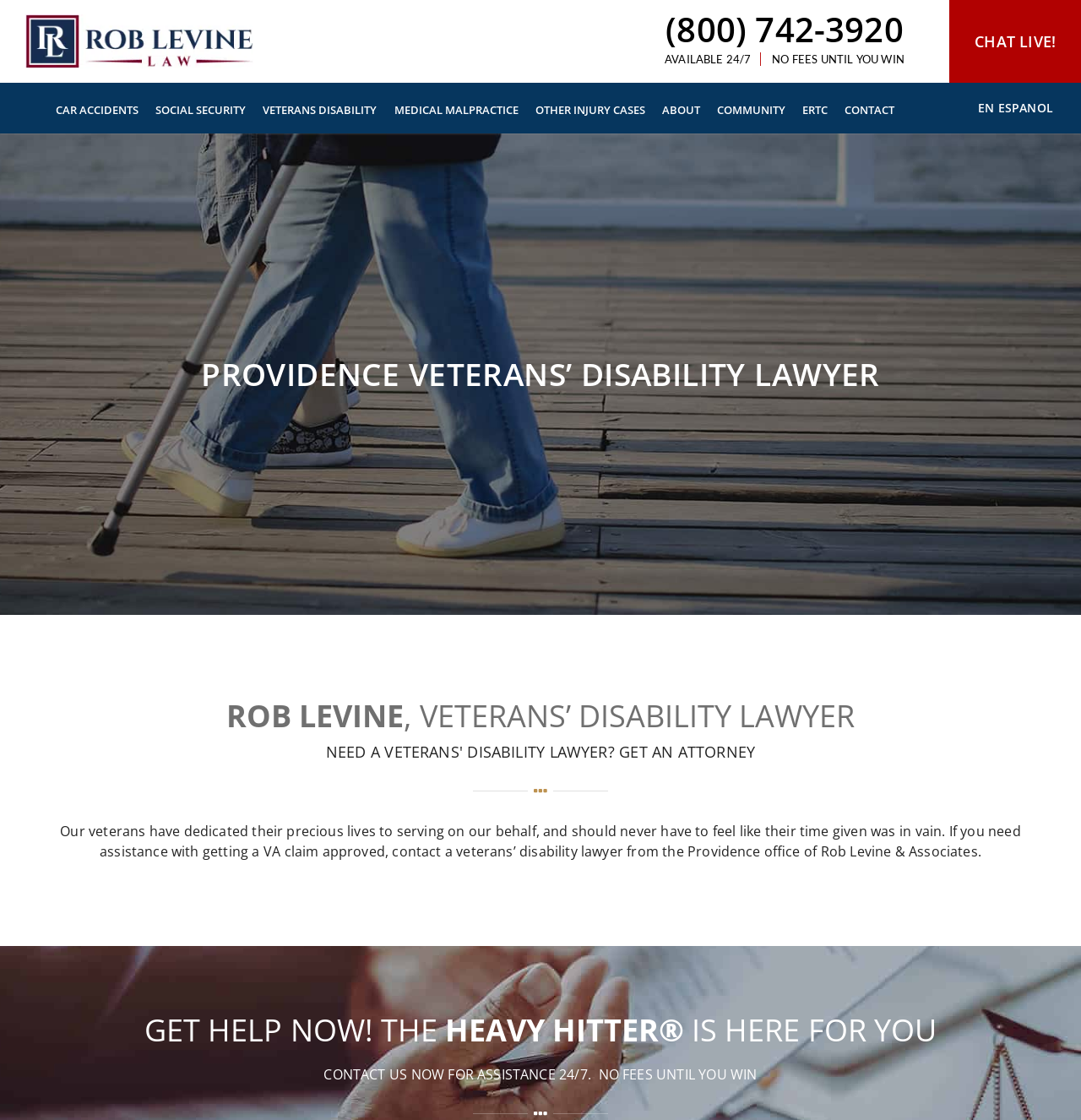Highlight the bounding box coordinates of the region I should click on to meet the following instruction: "Contact a personal injury attorney".

[0.023, 0.013, 0.234, 0.061]